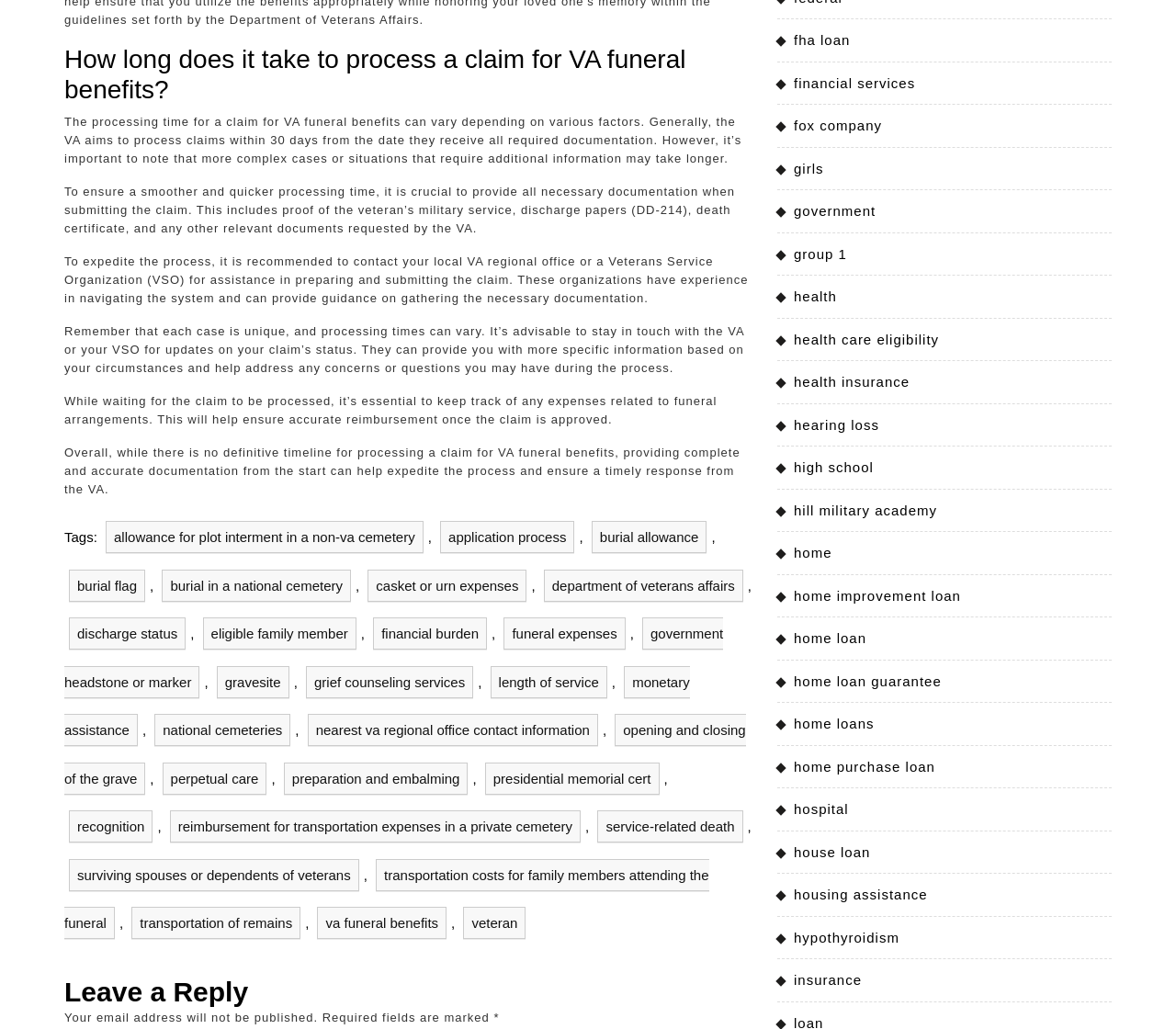Please find the bounding box coordinates for the clickable element needed to perform this instruction: "Click on 'Leave a Reply'".

[0.055, 0.948, 0.642, 0.98]